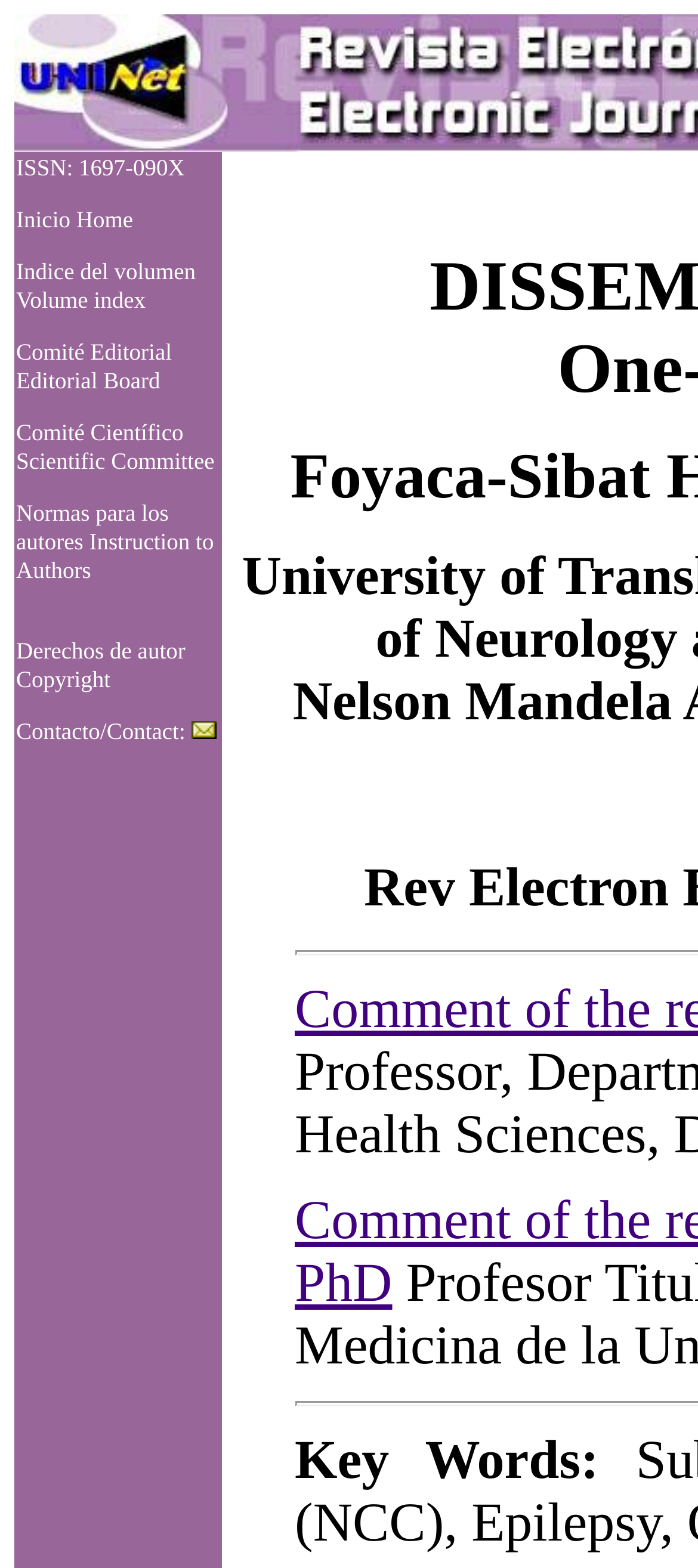Please determine the bounding box coordinates of the element to click in order to execute the following instruction: "go to home page". The coordinates should be four float numbers between 0 and 1, specified as [left, top, right, bottom].

[0.023, 0.131, 0.191, 0.148]